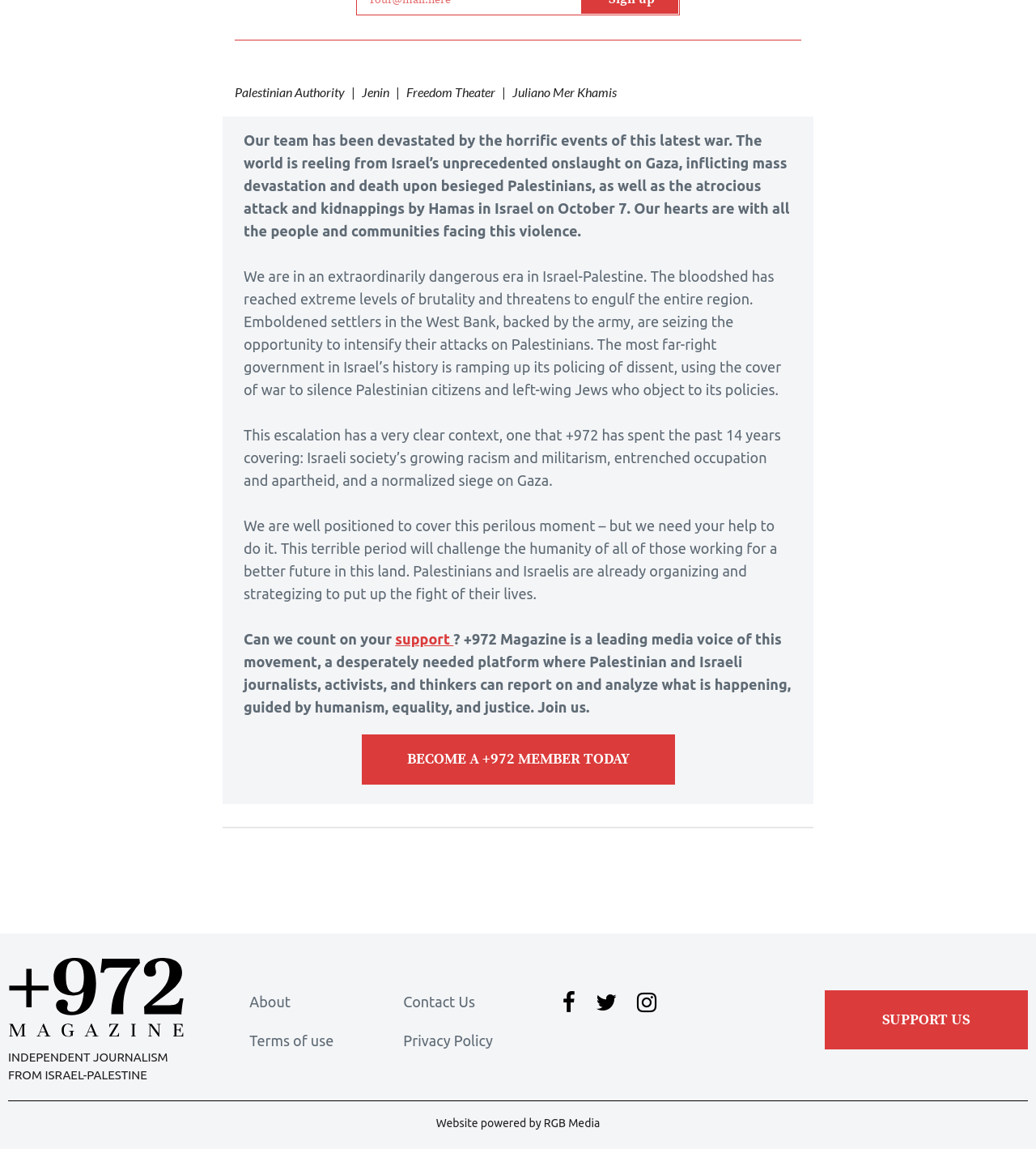Find the bounding box coordinates of the element to click in order to complete this instruction: "Visit the About page". The bounding box coordinates must be four float numbers between 0 and 1, denoted as [left, top, right, bottom].

[0.241, 0.865, 0.28, 0.879]